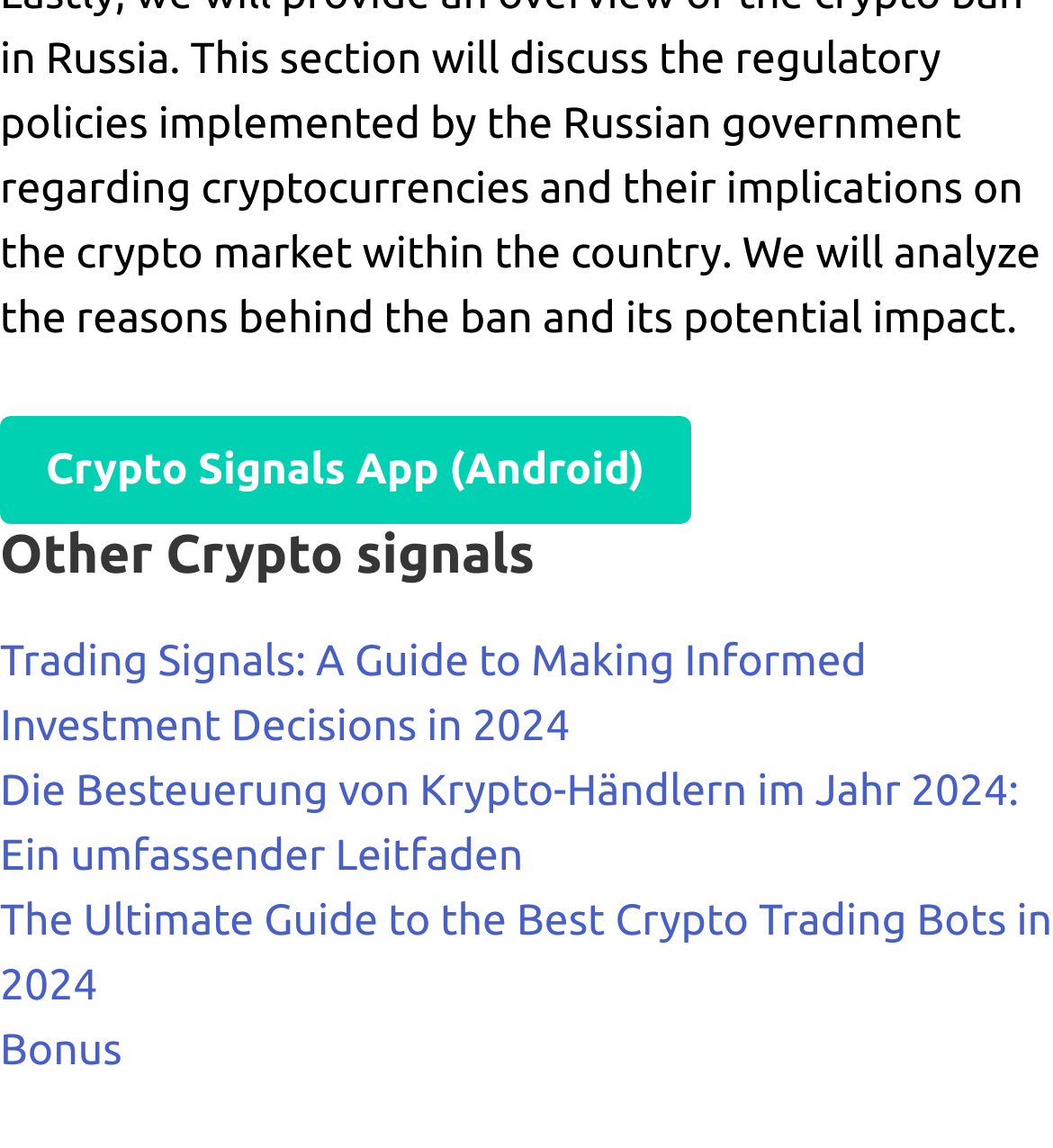What is the general topic of the webpage?
Please ensure your answer is as detailed and informative as possible.

By analyzing the text descriptions of the links and headings on the webpage, I can determine that the general topic of the webpage is related to crypto trading, including signals, guides, and bots. The webpage appears to be a resource for individuals interested in crypto trading and investment.